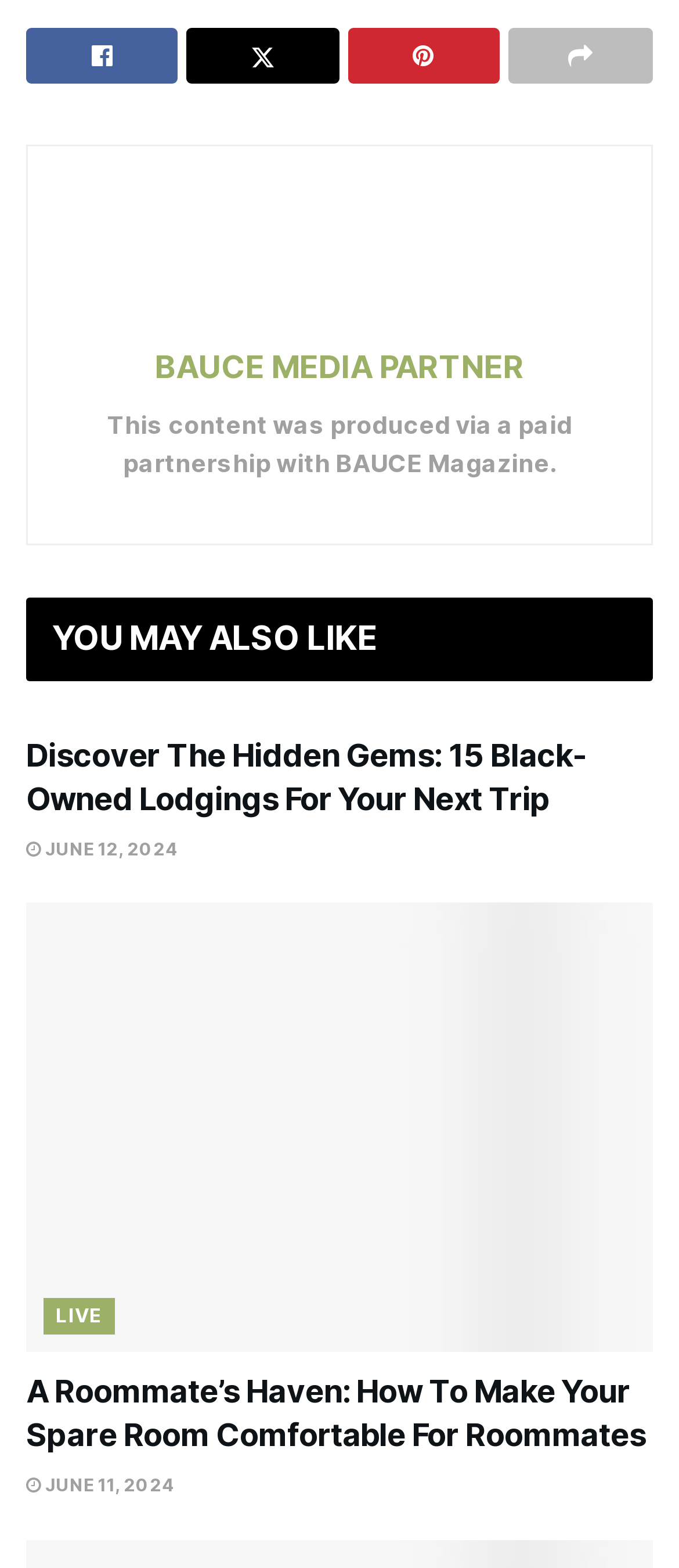What is the partner of BAUCE Media?
Provide a well-explained and detailed answer to the question.

The partner of BAUCE Media is mentioned in the heading 'BAUCE MEDIA PARTNER' and the static text 'This content was produced via a paid partnership with BAUCE Magazine.'